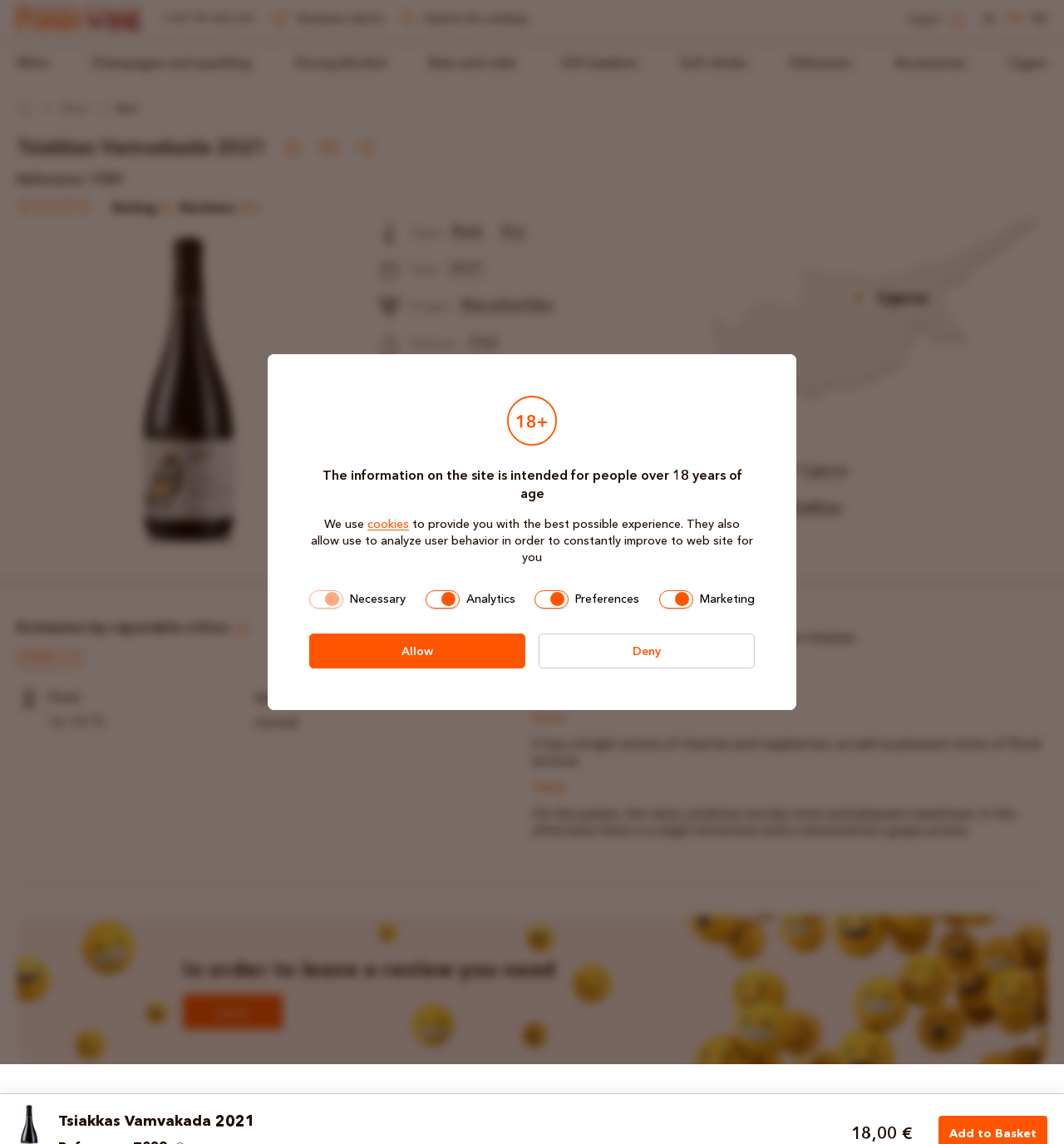Describe every aspect of the webpage comprehensively.

The webpage is an e-commerce platform for wine and other beverages, with a focus on PuninWine. At the top left corner, there is a PuninWine logo, followed by a phone number and a link for business partners. On the top right corner, there is a search button with an orange icon.

Below the search button, there is a navigation menu with links to various categories, including Wine, Champagne and sparkling, Strong Alcohol, Beer and cider, Gift baskets, Soft drinks, Delicacies, Accessories, and Cigars.

The main content of the page is focused on a specific product, Tsiakkas Vamvakada 2021, with details such as the type of wine, its origin (Cyprus), and its characteristics (Red, Dry, 2021, Maratheftiko, 75cl, 14.5%). There are two buttons, "Add to Basket" and "Buy in 1 click", allowing users to purchase the product.

On the bottom left corner, there is a login button, and on the bottom right corner, there is a link to go to the products section.

A modal dialog is displayed, asking users to confirm their age, as the website is intended for people over 18 years old. The dialog includes an image, a message explaining the use of cookies, and options to allow or deny the use of cookies for analytics, preferences, and marketing purposes.